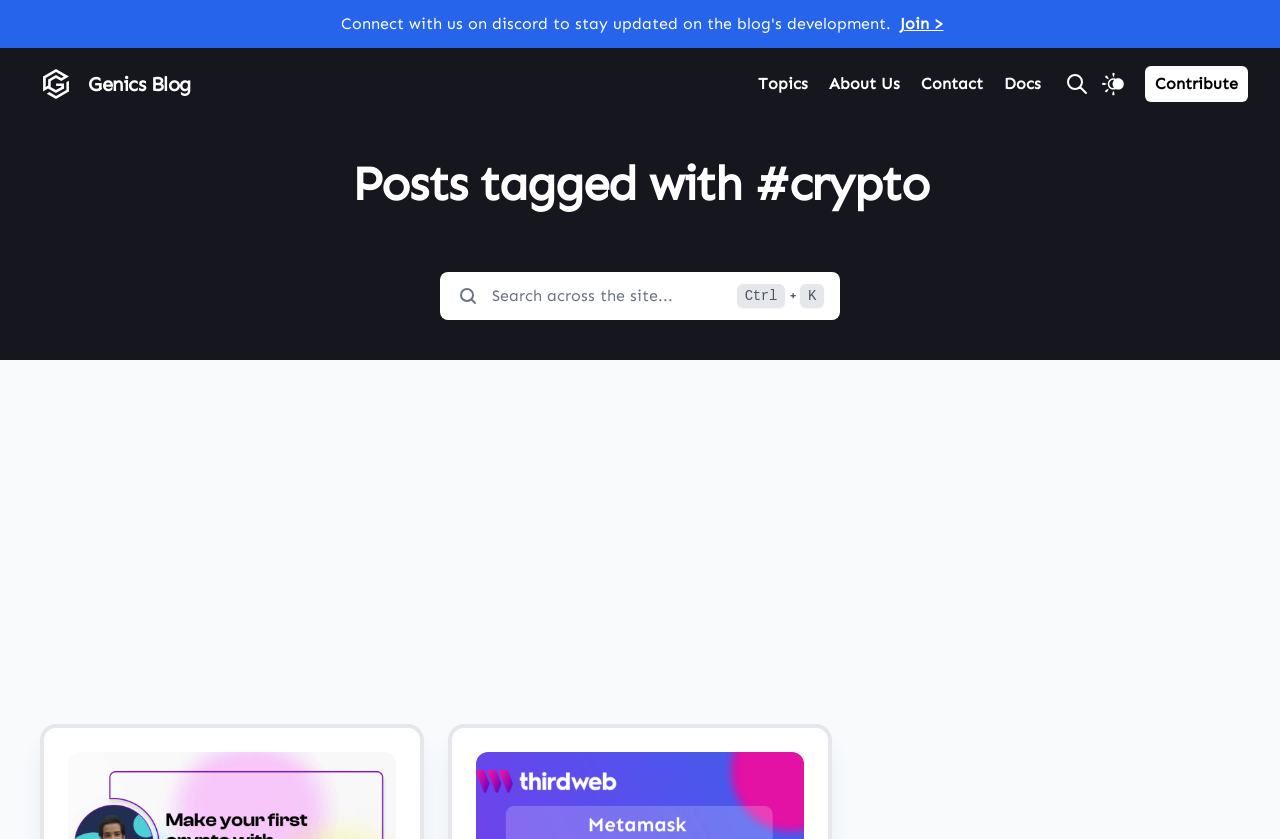Locate the bounding box coordinates of the region to be clicked to comply with the following instruction: "Search across the site". The coordinates must be four float numbers between 0 and 1, in the form [left, top, right, bottom].

[0.82, 0.086, 0.851, 0.114]